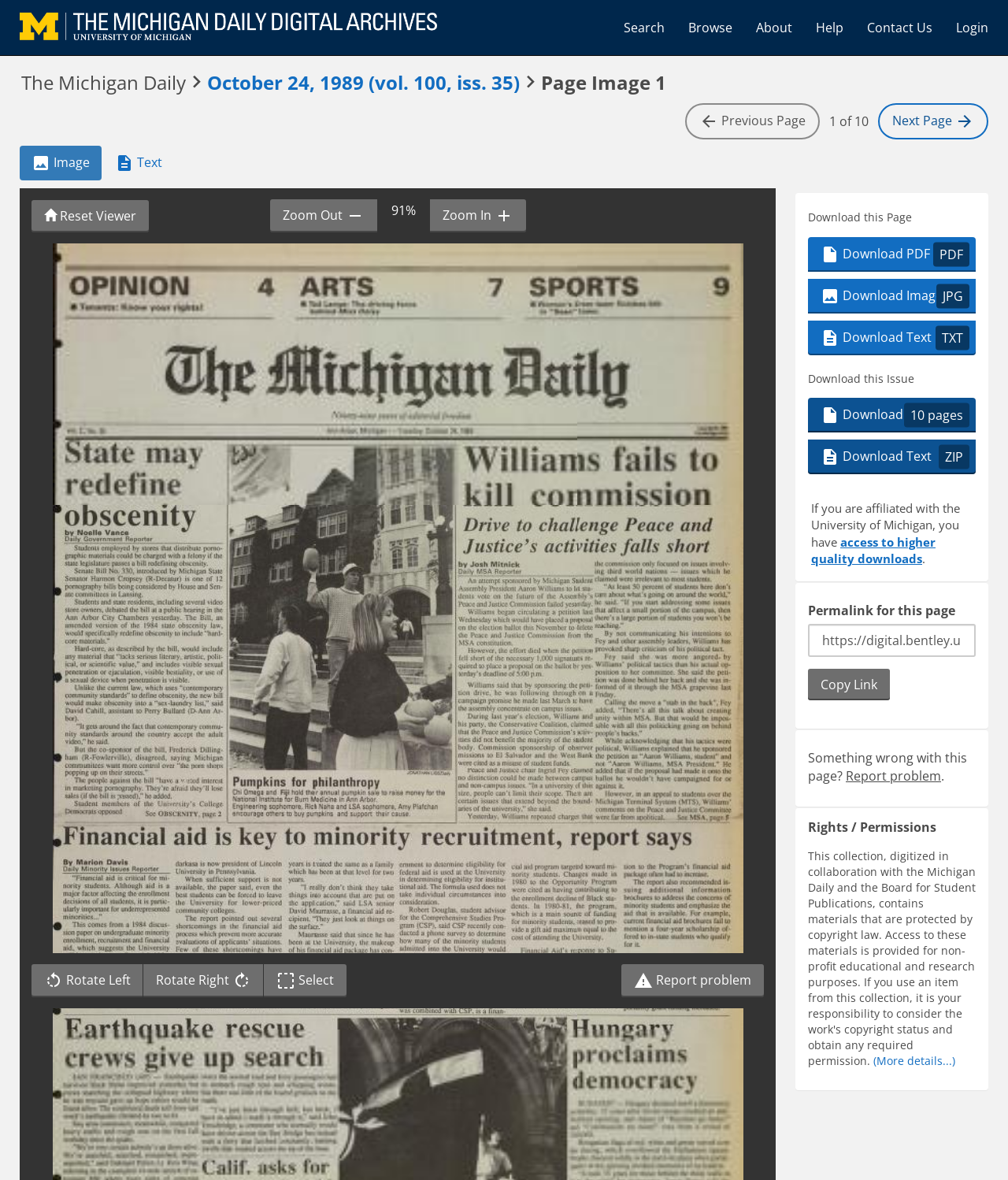Can you extract the headline from the webpage for me?

The Michigan Daily  October 24, 1989 (vol. 100, iss. 35)  Page Image 1